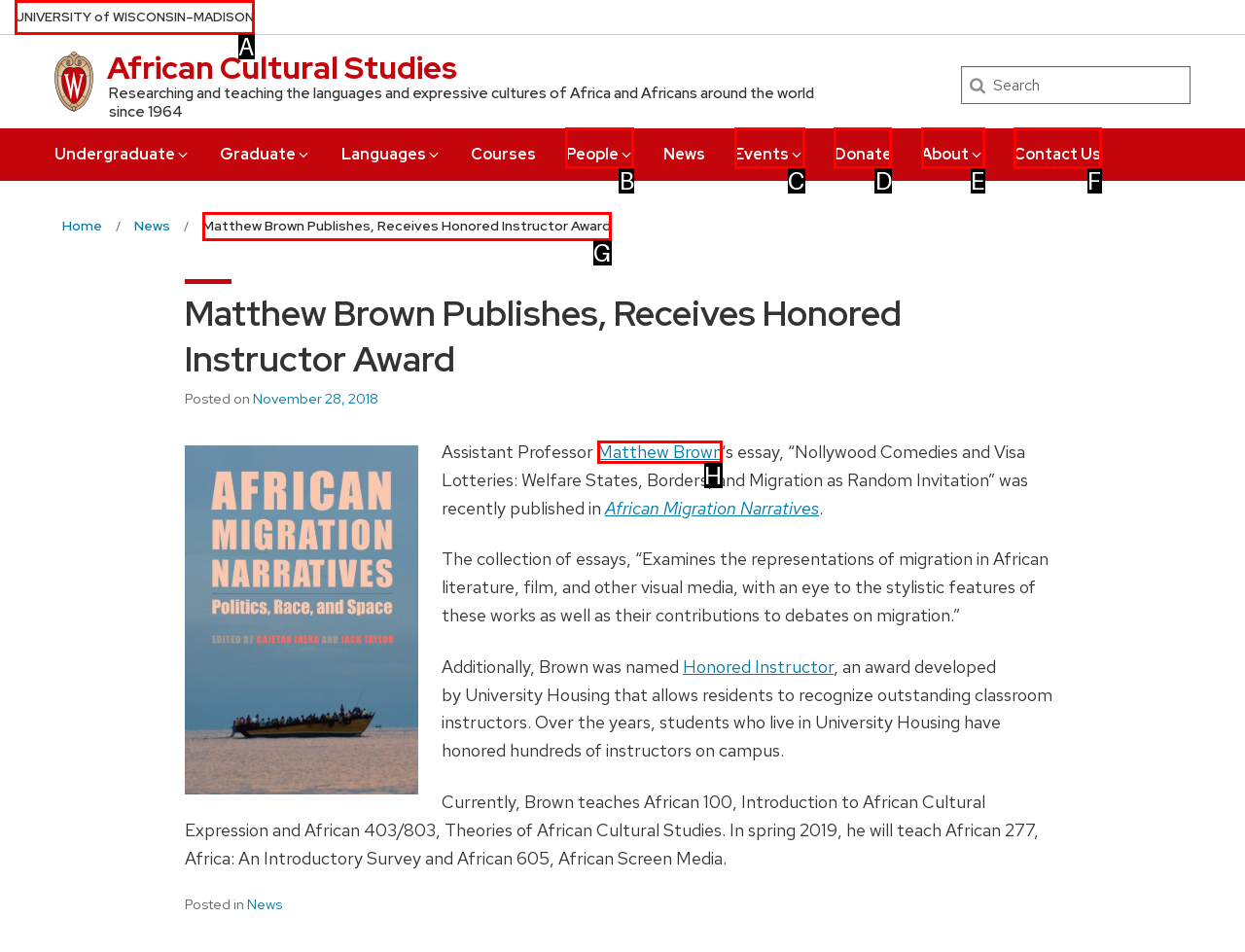Choose the letter of the element that should be clicked to complete the task: Visit the University of Wisconsin Madison home page
Answer with the letter from the possible choices.

A